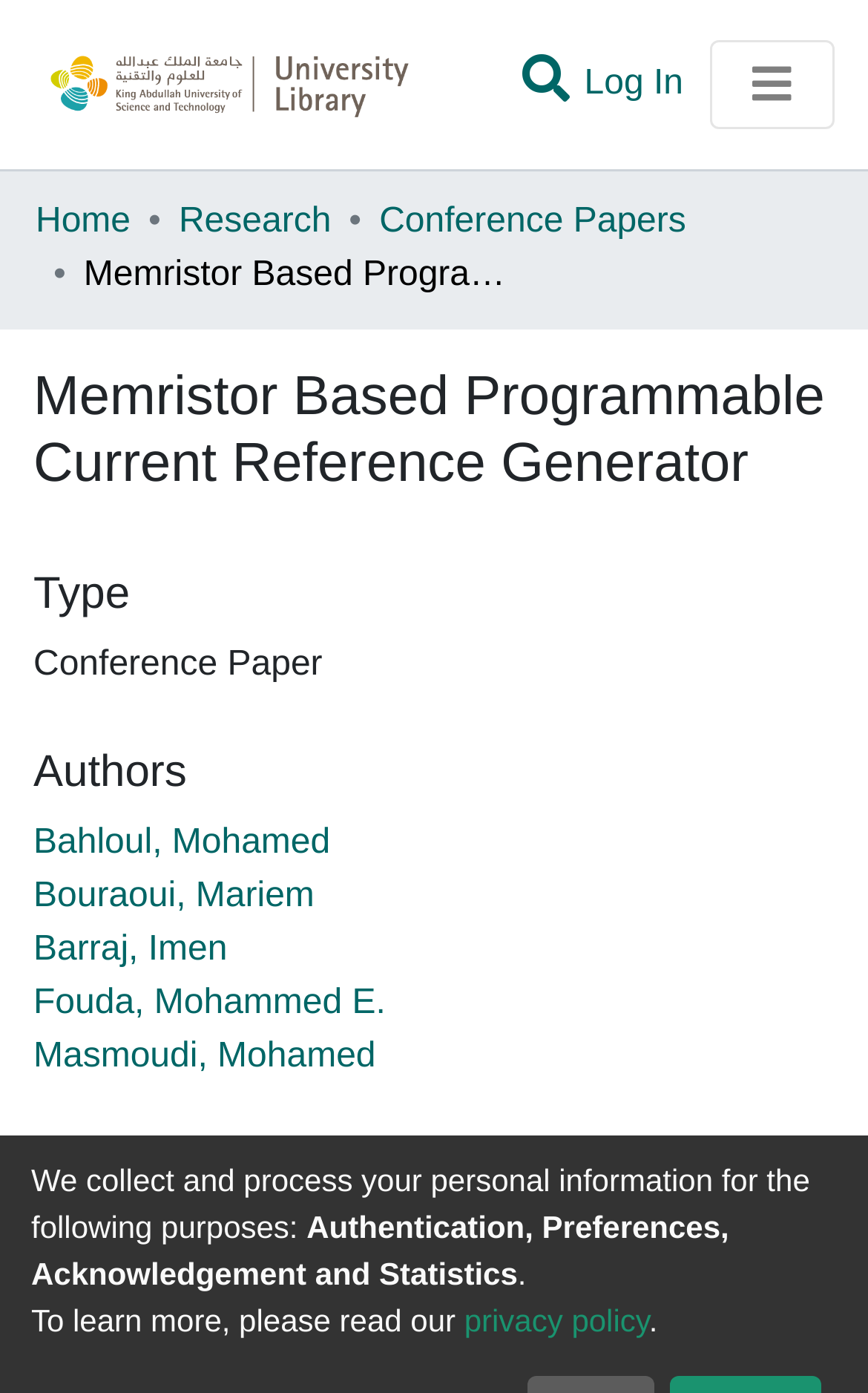Who are the authors of the conference paper?
Please provide a comprehensive answer based on the details in the screenshot.

The authors of the conference paper are listed under the 'Authors' heading, with links to their respective profiles. The authors are Bahloul, Mohamed, Bouraoui, Mariem, Barraj, Imen, Fouda, Mohammed E., and Masmoudi, Mohamed.